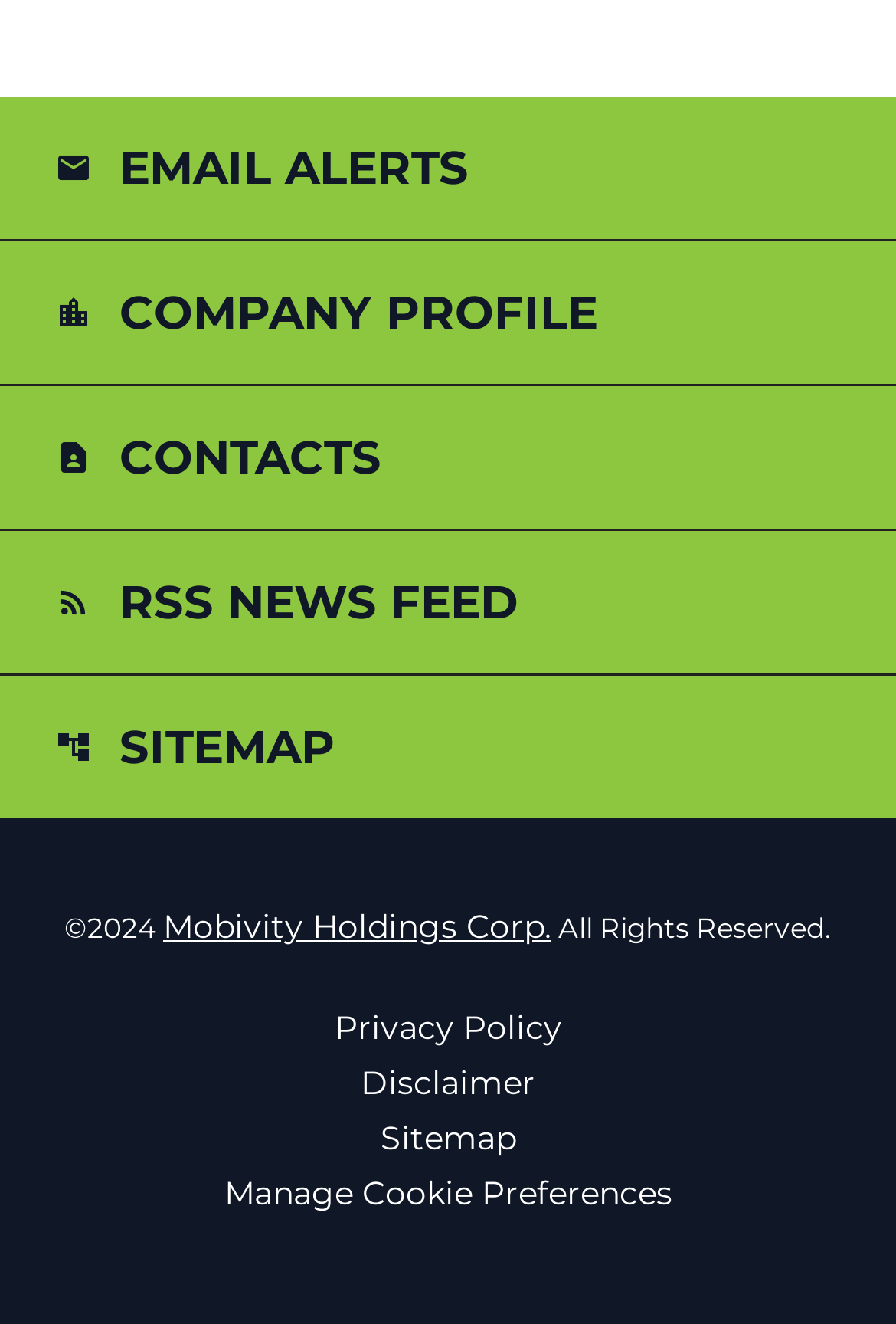Extract the bounding box coordinates of the UI element described by: "Mobivity Holdings Corp.". The coordinates should include four float numbers ranging from 0 to 1, e.g., [left, top, right, bottom].

[0.182, 0.684, 0.615, 0.715]